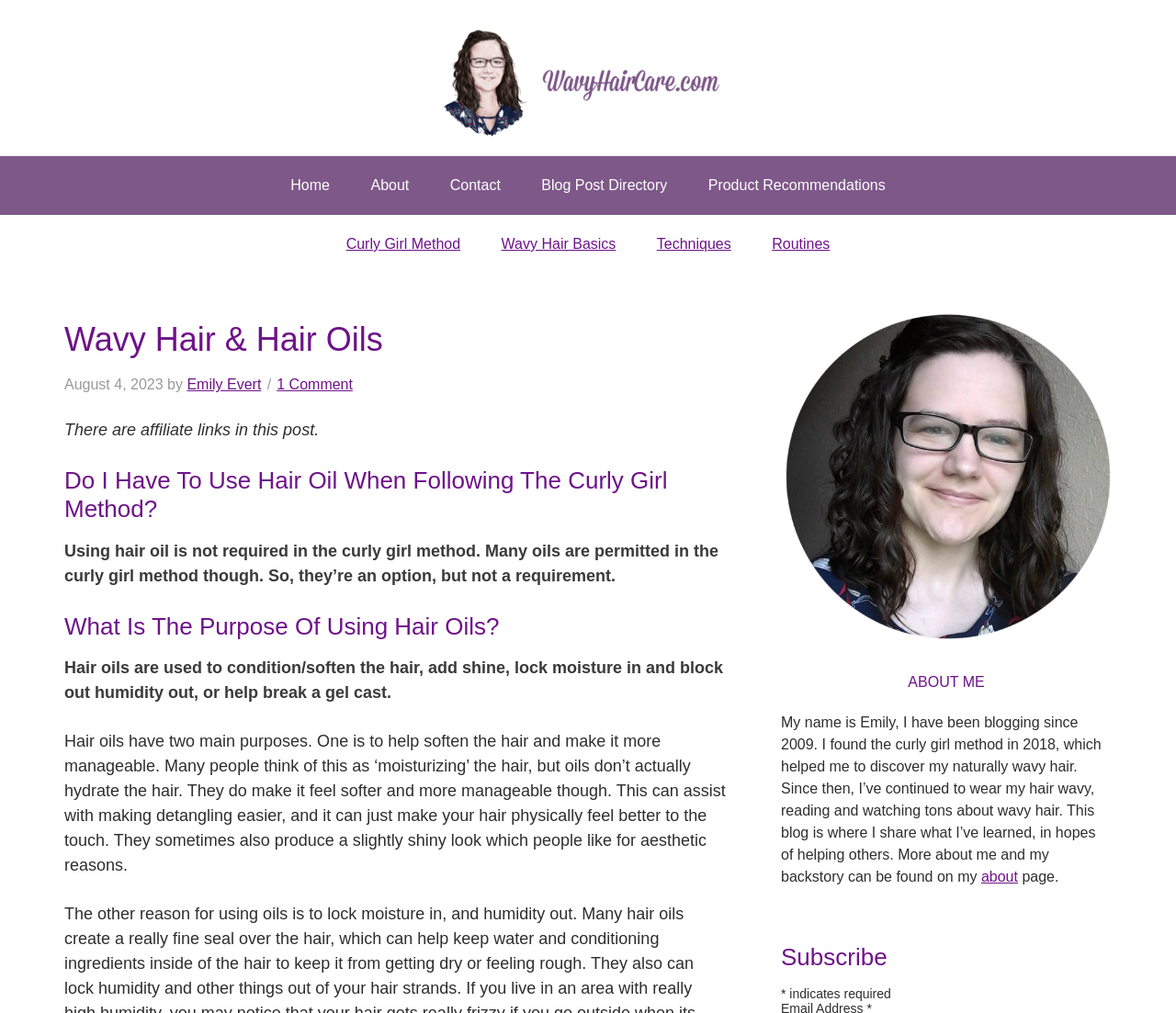Highlight the bounding box of the UI element that corresponds to this description: "Emily Evert".

[0.159, 0.372, 0.222, 0.387]